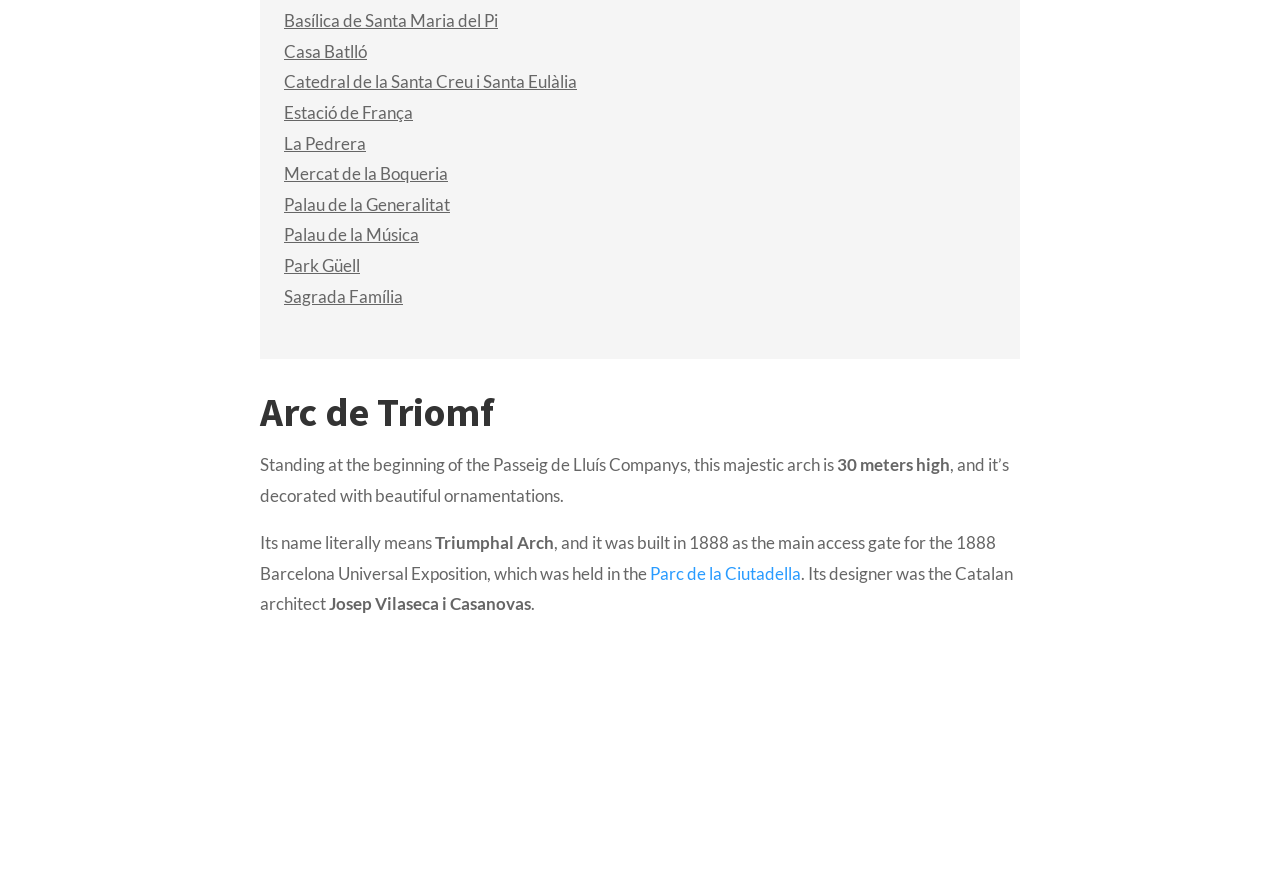Please identify the bounding box coordinates of the element's region that needs to be clicked to fulfill the following instruction: "Explore Parc de la Ciutadella". The bounding box coordinates should consist of four float numbers between 0 and 1, i.e., [left, top, right, bottom].

[0.508, 0.637, 0.626, 0.66]